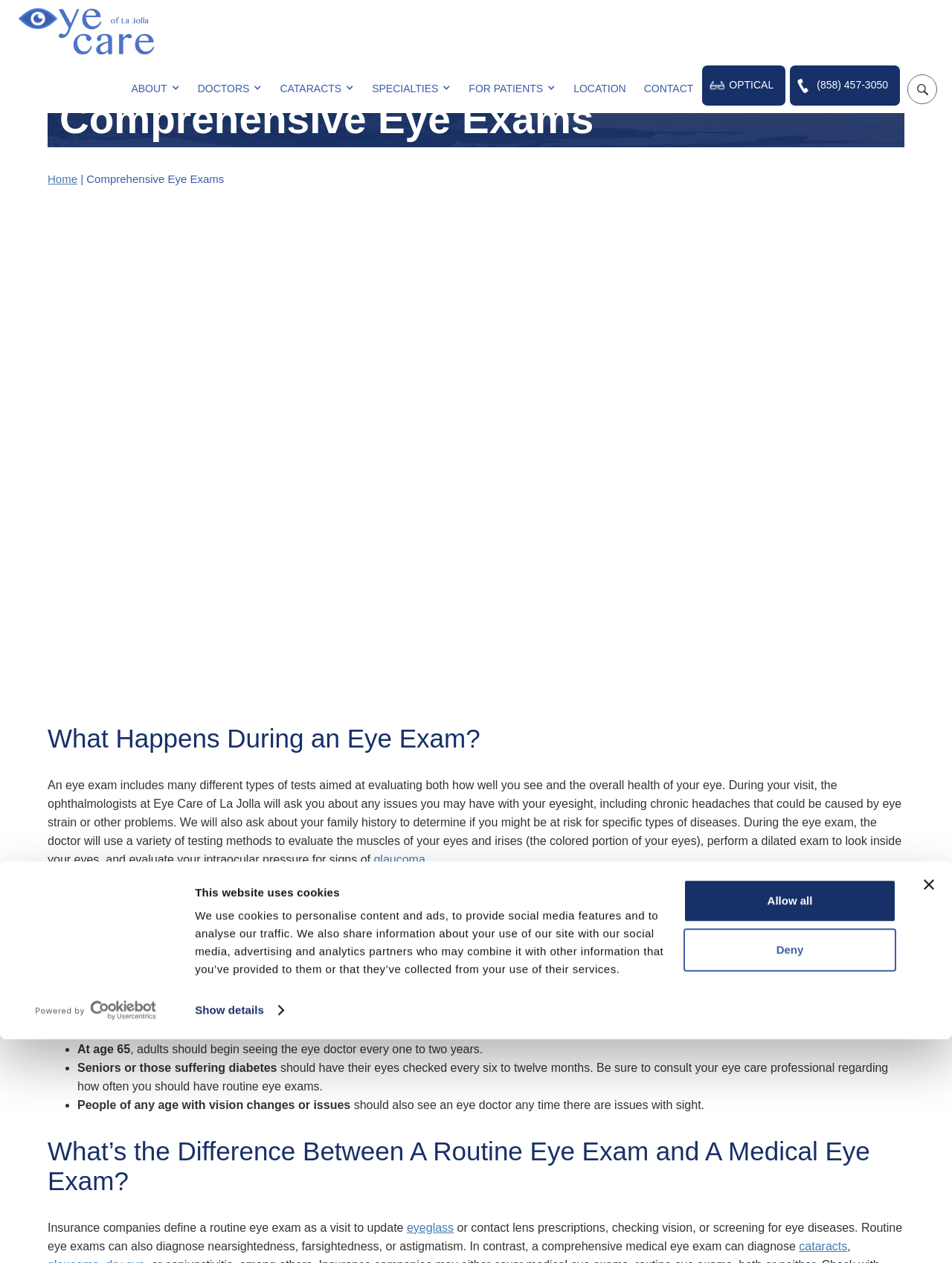Provide your answer to the question using just one word or phrase: What is the recommended frequency of eye exams for seniors or those suffering diabetes?

Every six to twelve months